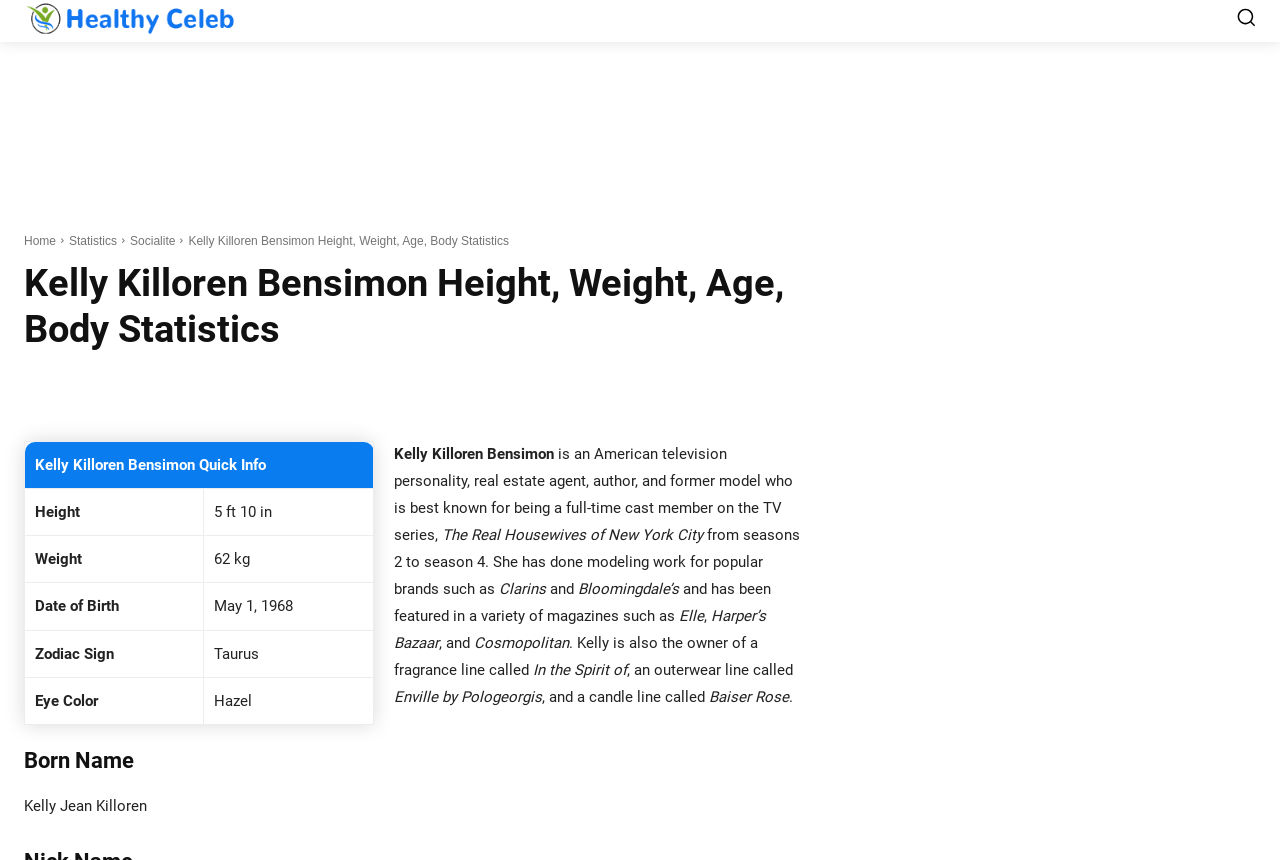What is the name of Kelly Killoren Bensimon's outerwear line?
Please answer the question with a detailed and comprehensive explanation.

The answer can be found in the paragraph on the webpage, which mentions that Kelly Killoren Bensimon is the owner of an outerwear line called Enville by Pologeorgis.